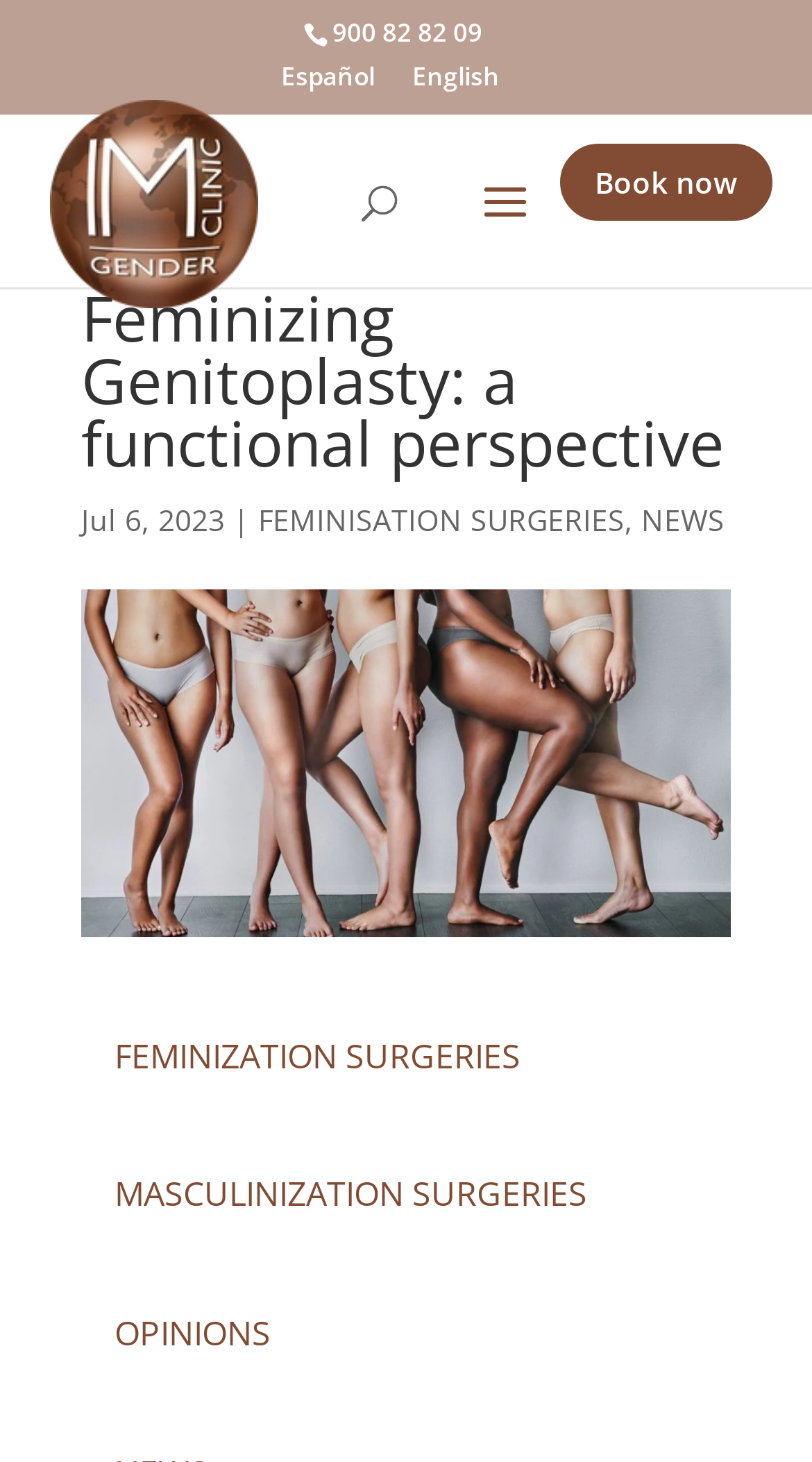Extract the bounding box coordinates of the UI element described by: "Feminization surgeries". The coordinates should include four float numbers ranging from 0 to 1, e.g., [left, top, right, bottom].

[0.1, 0.696, 0.682, 0.749]